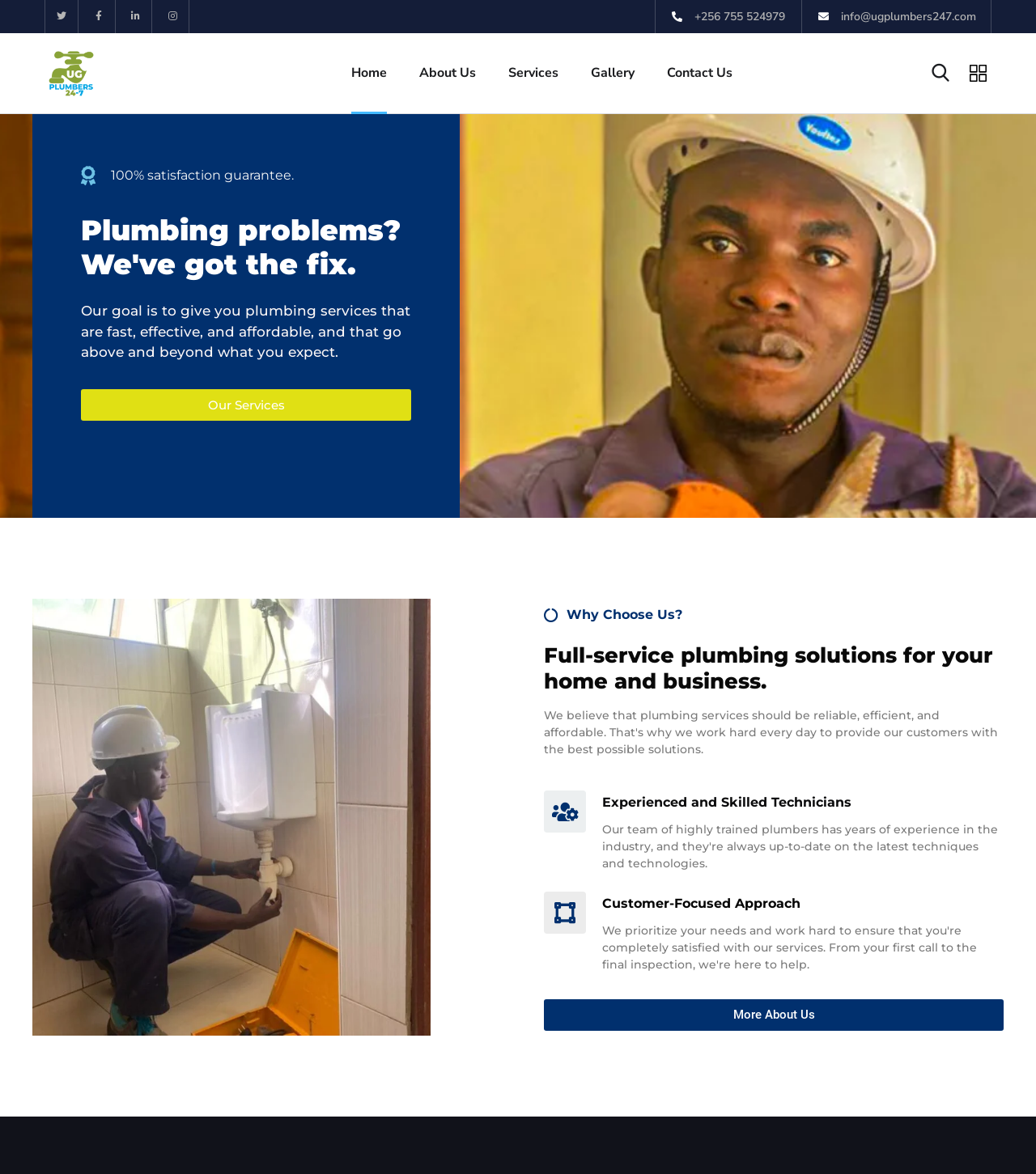Answer in one word or a short phrase: 
What is the company's goal?

To give fast, effective, and affordable plumbing services